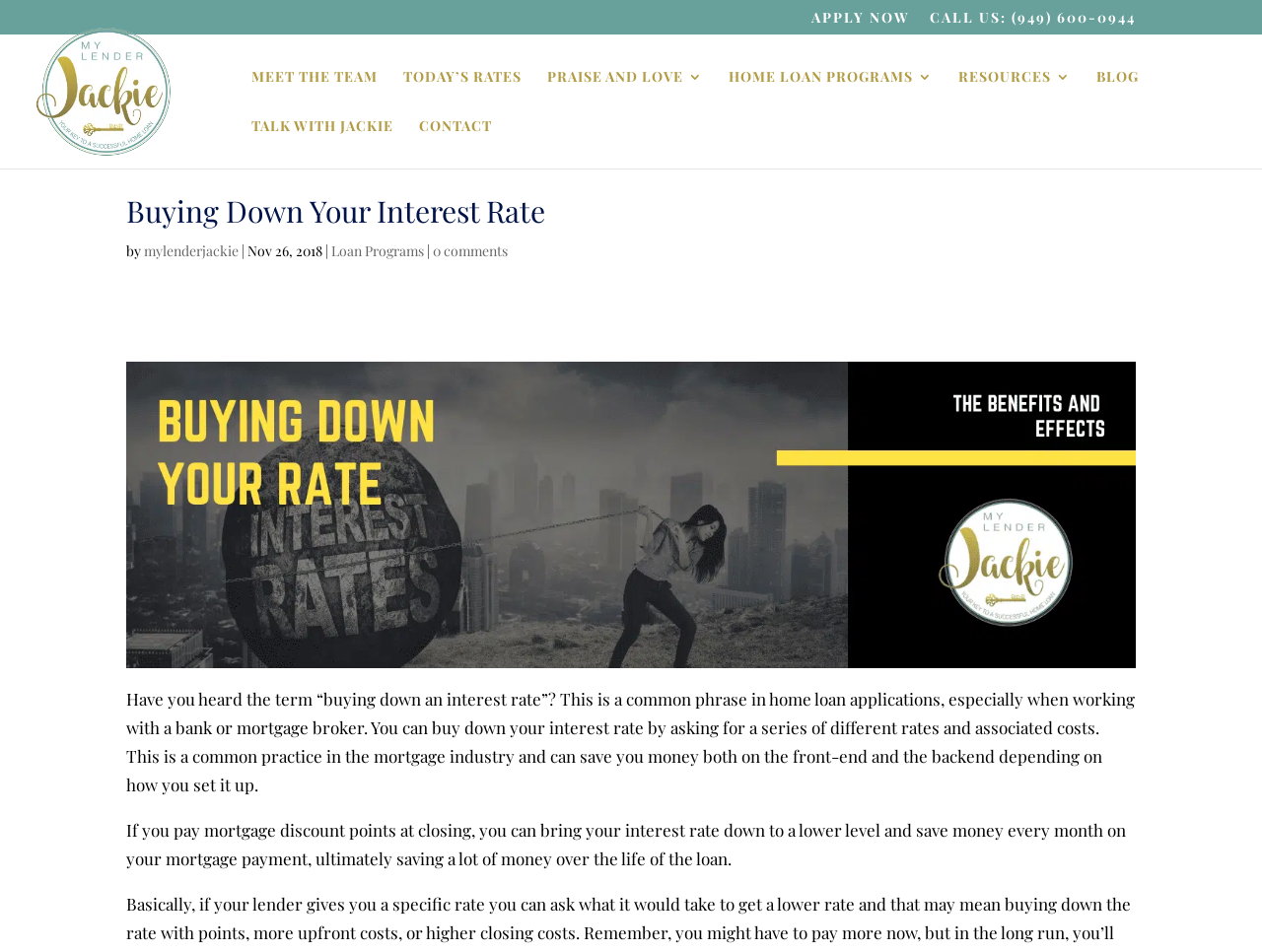Create a detailed summary of the webpage's content and design.

This webpage is about buying down an interest rate, specifically discussing what it means and whether it's a good idea. At the top of the page, there are several links, including "APPLY NOW" and "CALL US: (949) 600-0944", which are positioned side by side, taking up about a quarter of the page width. Below these links, there is a section with a link to "My Lender Jackie" accompanied by an image of the same name.

To the right of this section, there are several links, including "MEET THE TEAM", "TODAY’S RATES", "PRAISE AND LOVE 3", "HOME LOAN PROGRAMS 3", "RESOURCES 3", and "BLOG", which are arranged horizontally and take up about half of the page width. Below these links, there are two more links, "TALK WITH JACKIE" and "CONTACT", positioned side by side.

The main content of the page starts with a heading "Buying Down Your Interest Rate" followed by a subheading with the author's name, "mylenderjackie", and the date "Nov 26, 2018". Below this, there are links to "Loan Programs" and "0 comments". The main article begins with an image that takes up about half of the page width and is followed by two paragraphs of text. The first paragraph explains what buying down an interest rate means and how it works, while the second paragraph discusses the benefits of doing so, including saving money on mortgage payments.